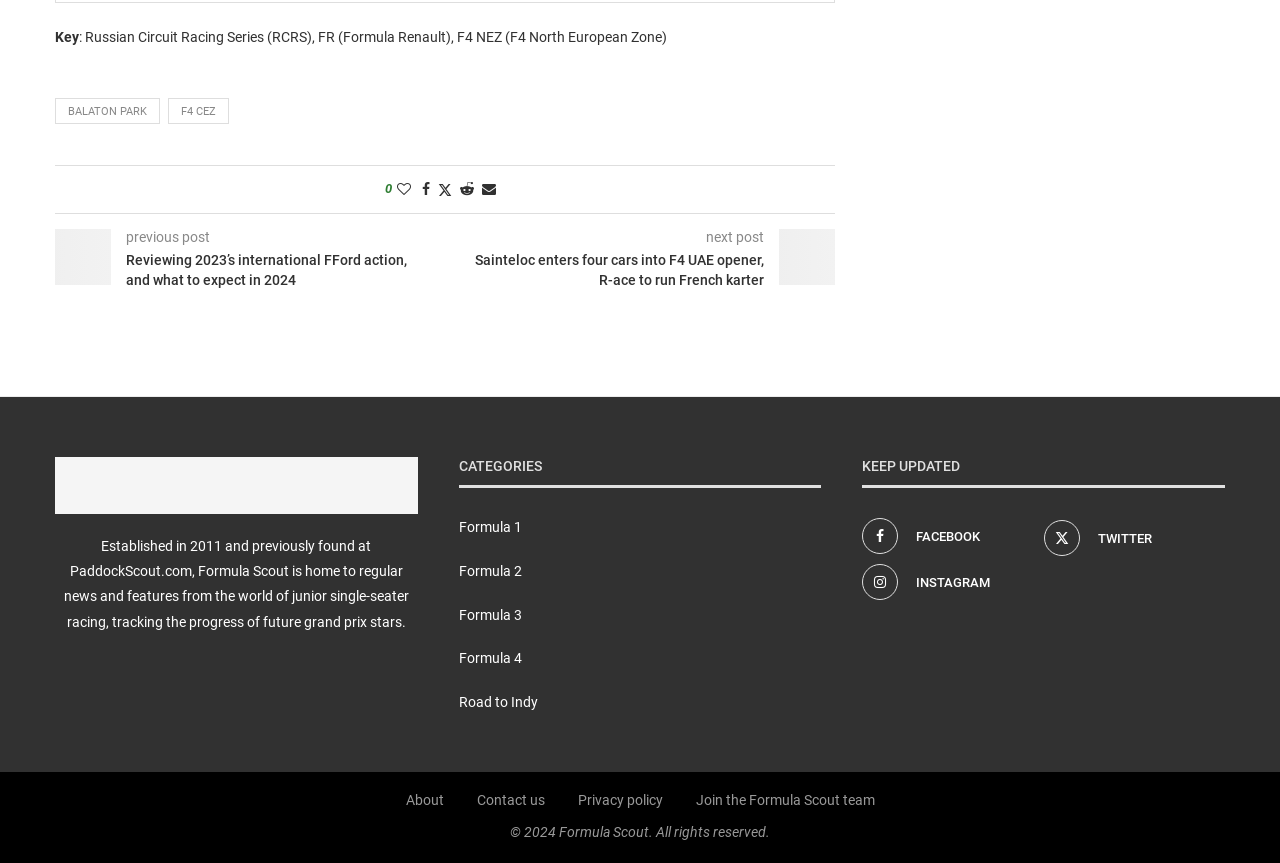Specify the bounding box coordinates of the area that needs to be clicked to achieve the following instruction: "Click on the link to BALATON PARK".

[0.043, 0.113, 0.125, 0.144]